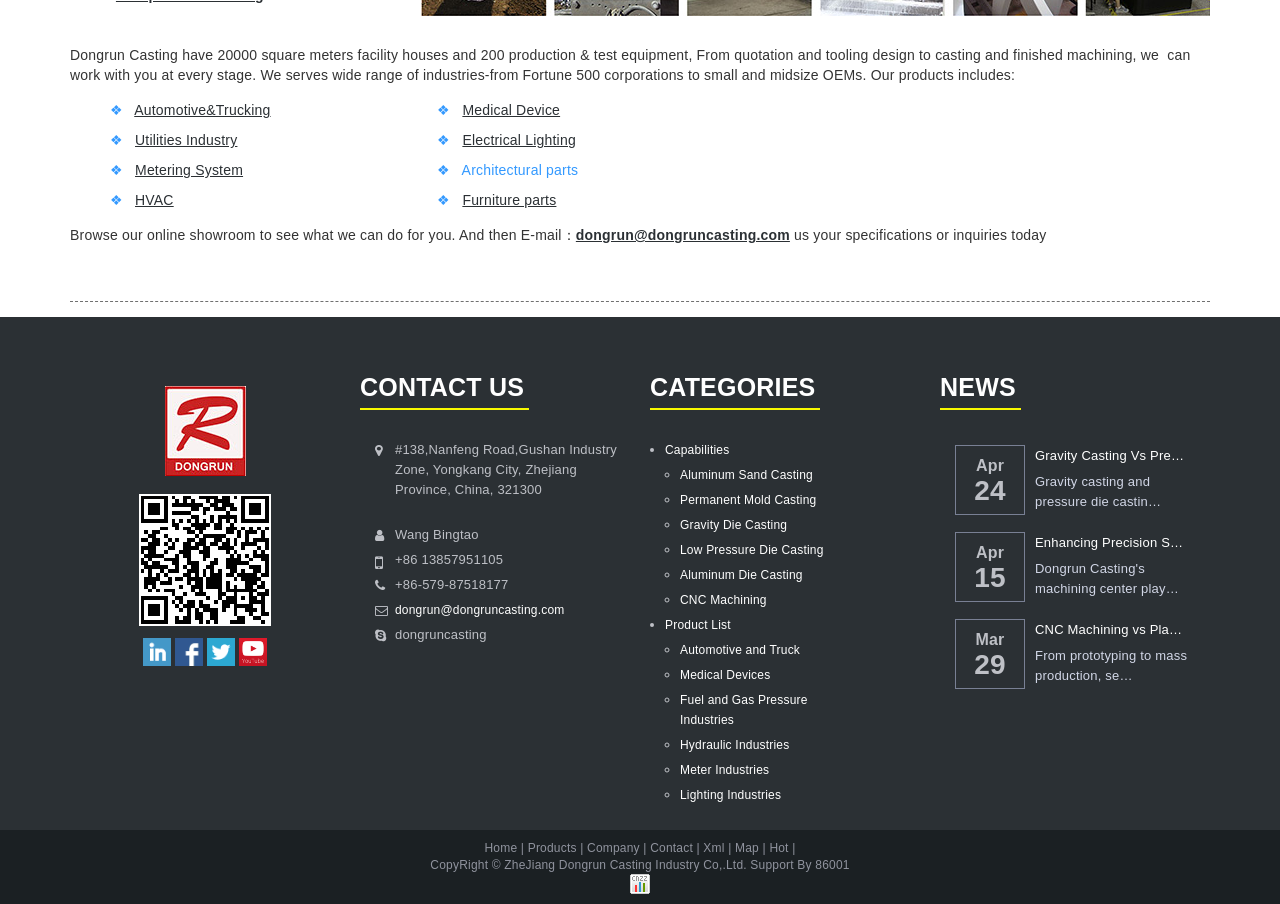Indicate the bounding box coordinates of the clickable region to achieve the following instruction: "View news."

[0.734, 0.413, 0.794, 0.444]